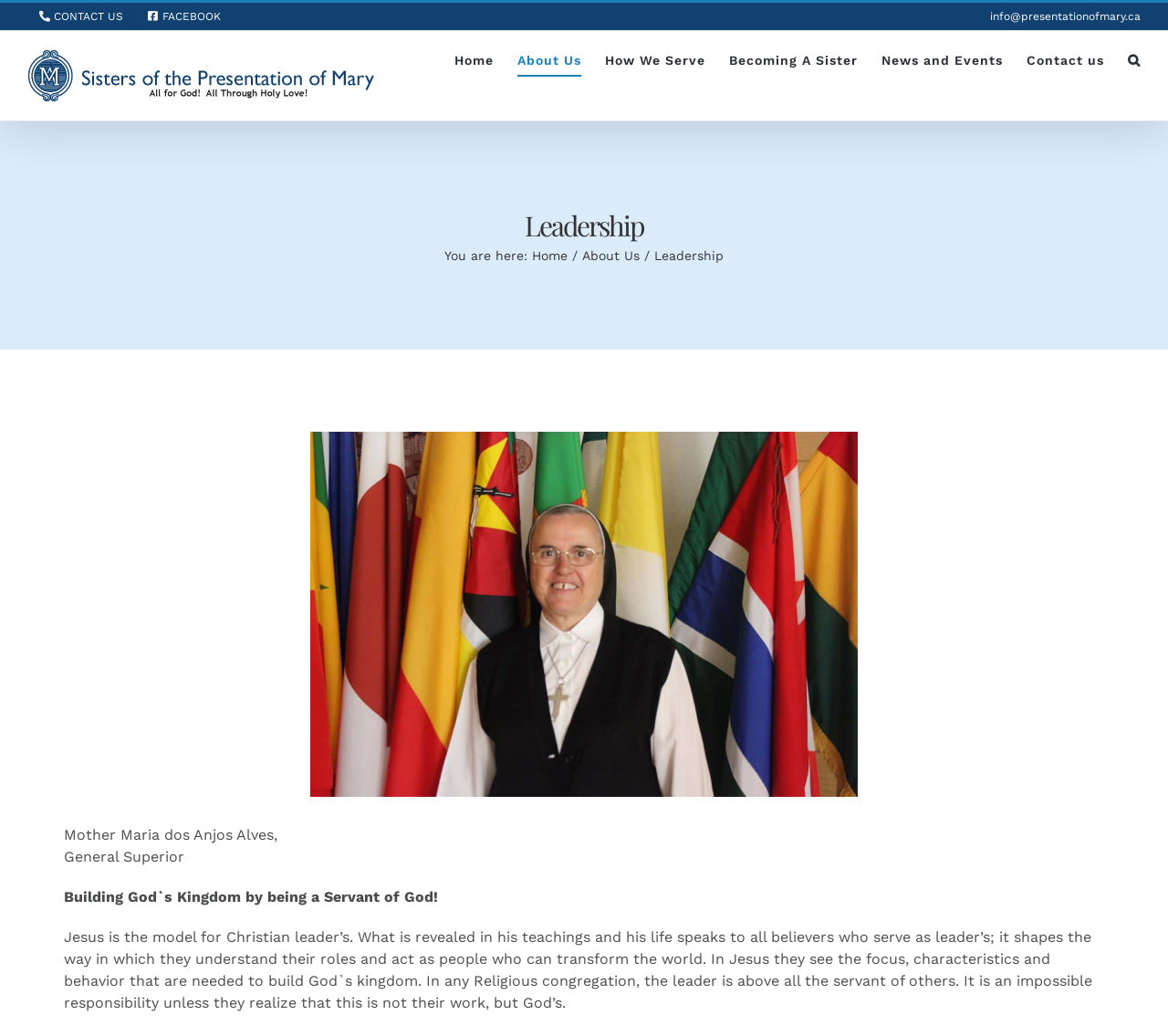Create an in-depth description of the webpage, covering main sections.

The webpage is about the Sisters of the Presentation of Mary, specifically focusing on leadership. At the top left corner, there is a logo of the Sisters of the Presentation of Mary, accompanied by a link to the organization's website. Below the logo, there is a navigation menu with links to various sections, including Home, About Us, How We Serve, Becoming A Sister, News and Events, and Contact us. 

On the top right corner, there are links to CONTACT US and FACEBOOK, as well as an email address, info@presentationofmary.ca. 

The main content of the webpage is divided into two sections. The top section has a heading "Leadership" and features a link to Home and About Us. Below this, there is a prominent image of Mother Maria dos Agnos, accompanied by a link to her profile. 

The bottom section is dedicated to a passage about Mother Maria dos Anjos Alves, General Superior, discussing the importance of Christian leadership and the role of Jesus as a model. The passage is divided into four paragraphs, with the first three lines serving as a title. The text is quite lengthy, providing a detailed explanation of the qualities required of a Christian leader.